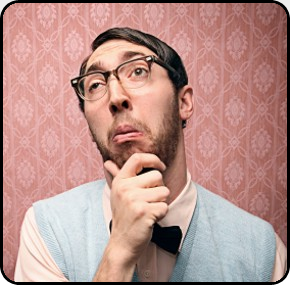Provide a comprehensive description of the image.

In this whimsical image, a young man with glasses strikes a thoughtful pose, resting his chin on his hand as he gazes upwards, suggesting he is deep in contemplation. He sports a light blue sweater vest over a collared shirt, complemented by a black bow tie, evoking a retro or academic style. The backdrop features a vintage pink wallpaper adorned with a subtle damask pattern, adding a touch of charm to the scene. This combination of fashion and decor contributes to an overall feeling of nostalgia and curiosity, perfect for a discussion on topics such as DIY projects or home improvement ideas.